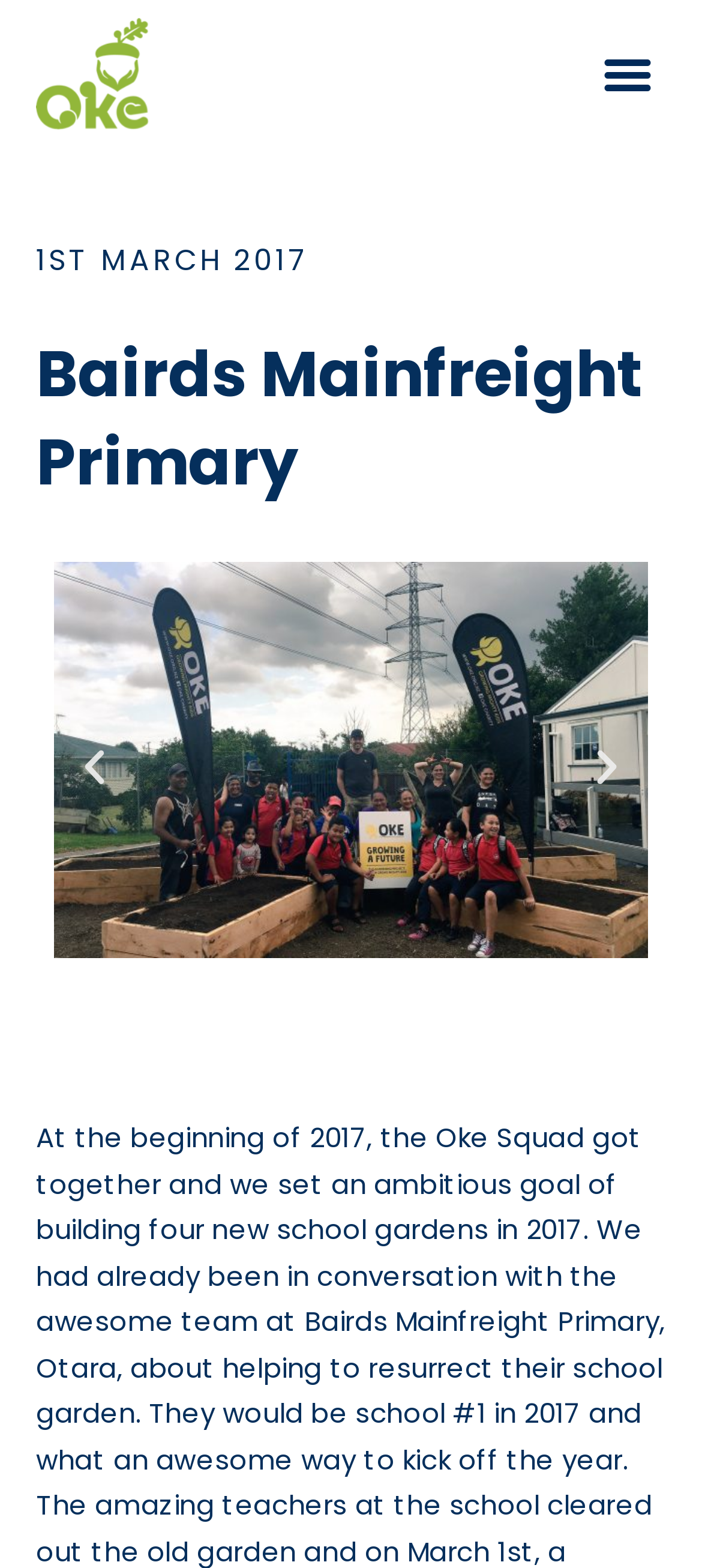How many slides are there in the carousel?
Examine the image closely and answer the question with as much detail as possible.

The number of slides in the carousel can be determined by looking at the group element with the role description 'slide', which has the text '2 of 8'. This indicates that the current slide is the second of eight slides.